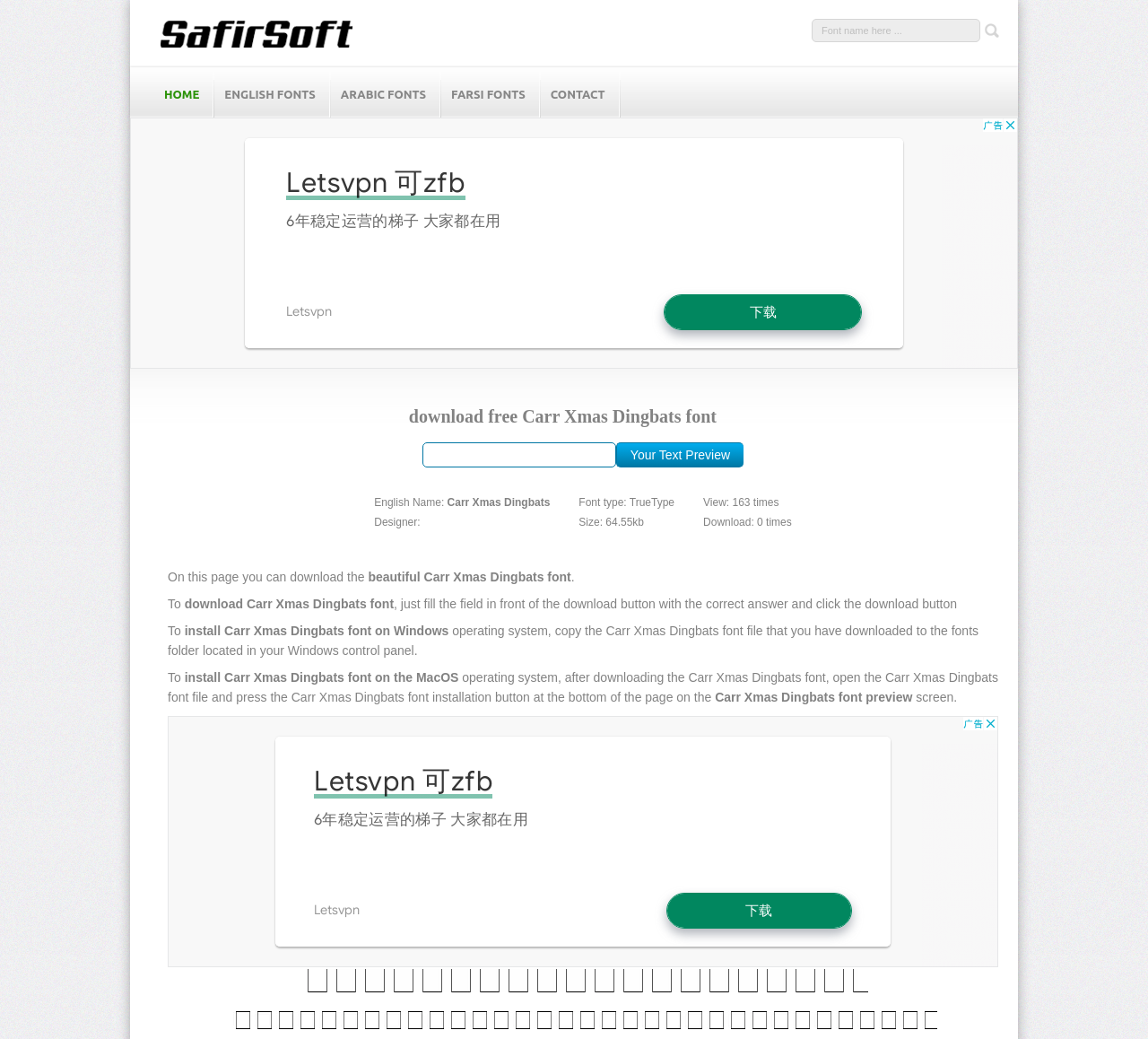Explain the webpage's design and content in an elaborate manner.

The webpage is a font download page, specifically for the "Carr Xmas Dingbats" font. At the top, there is a link to download free Windows, MacOS, Linux, and Android applications and fonts. Next to it, there is a textbox to input a font name and a button to the right of it. 

Below this, there are five links: "HOME", "ENGLISH FONTS", "ARABIC FONTS", "FARSI FONTS", and "CONTACT", aligned horizontally. 

On the left side of the page, there is a large advertisement iframe that takes up most of the vertical space. 

On the right side of the page, there is a table with two rows. The first row contains a heading that says "download free Carr Xmas Dingbats font" and a textbox with a button labeled "Your Text Preview" to the right of it. 

The second table has three rows. The first row contains three cells with information about the font, including its English name, designer, type, size, and view and download counts. The second row contains a paragraph of text that explains how to download and install the font on Windows and MacOS operating systems. The third row contains another advertisement iframe. 

At the bottom of the page, there are two images that appear to be dynamic font previews.